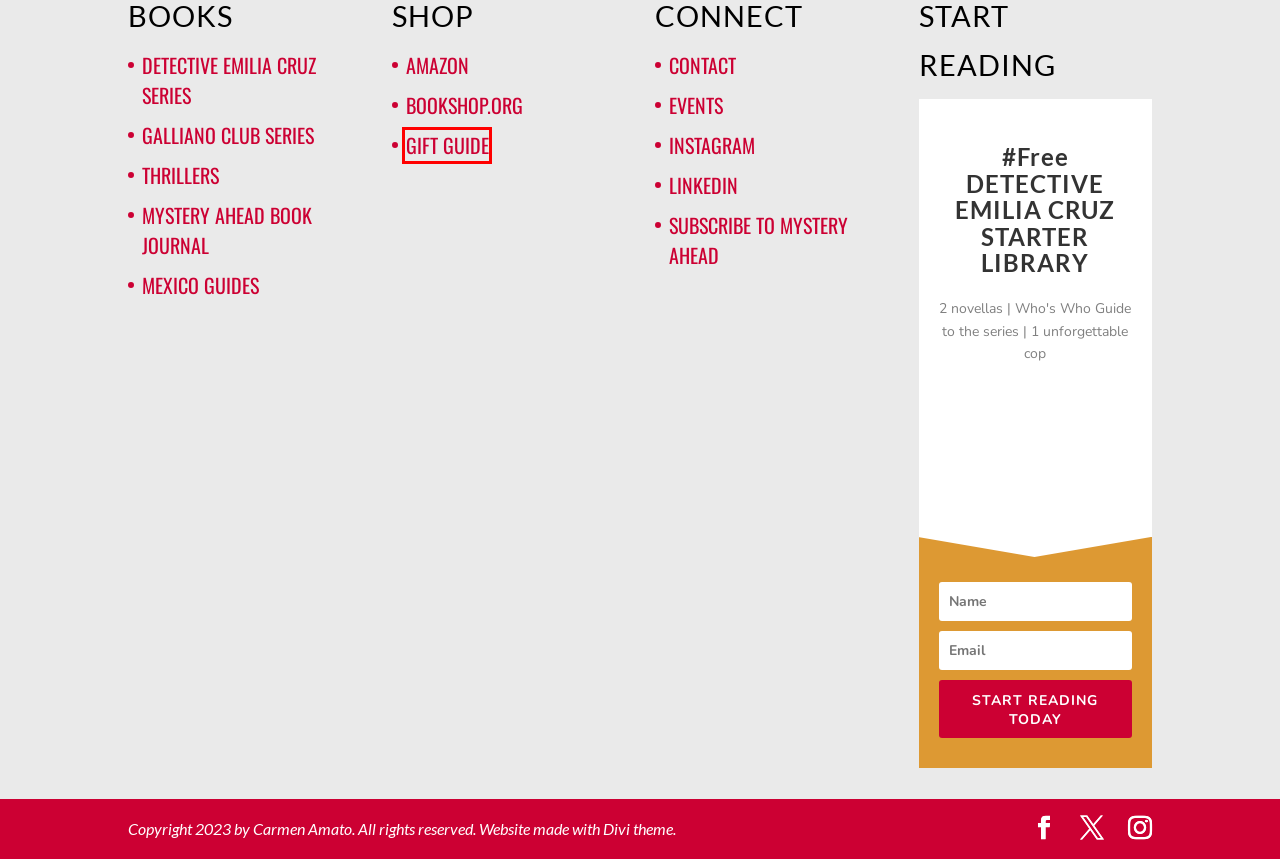You are given a screenshot of a webpage within which there is a red rectangle bounding box. Please choose the best webpage description that matches the new webpage after clicking the selected element in the bounding box. Here are the options:
A. #deception101  | Author Carmen Amato
B. Mystery Ahead book journal | Author Carmen Amato
C. Not my CIA | Author Carmen Amato
D. Gift Guide for Mystery Book Lovers | Author Carmen Amato
E. Galliano Club | Author Carmen Amato
F. Author events | Author Carmen Amato
G. Amazon.com: Carmen Amato: books, biography, latest update
H. Thrillers | Author Carmen Amato

D